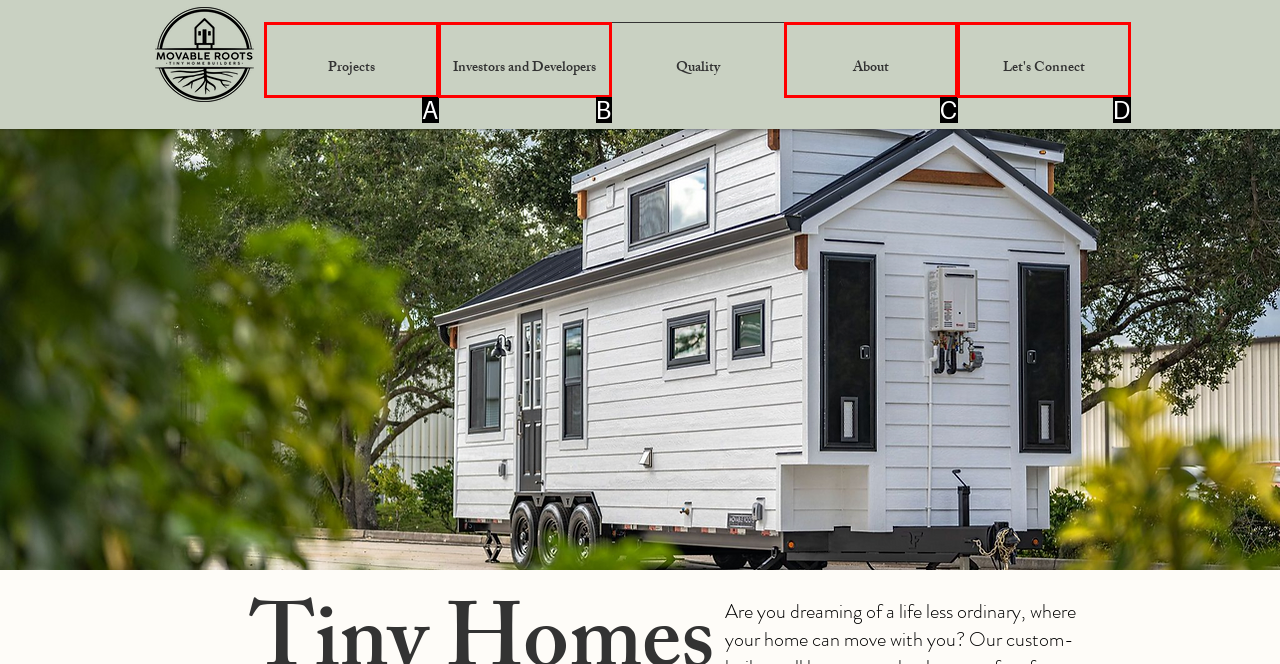Which option corresponds to the following element description: name="s" placeholder="Type and hit enter..."?
Please provide the letter of the correct choice.

None